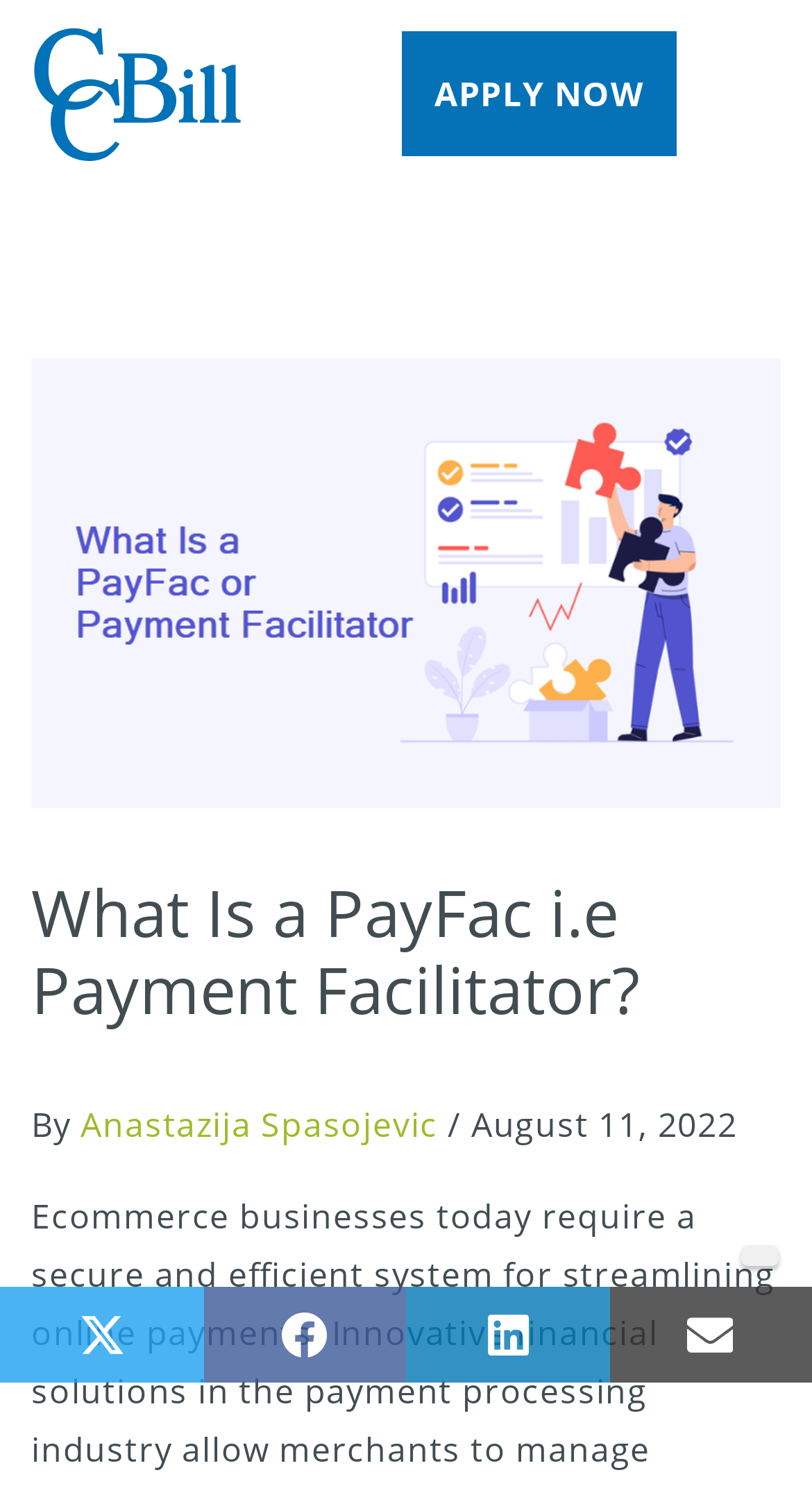Extract the bounding box coordinates of the UI element described: "Anastazija Spasojevic". Provide the coordinates in the format [left, top, right, bottom] with values ranging from 0 to 1.

[0.1, 0.741, 0.54, 0.772]